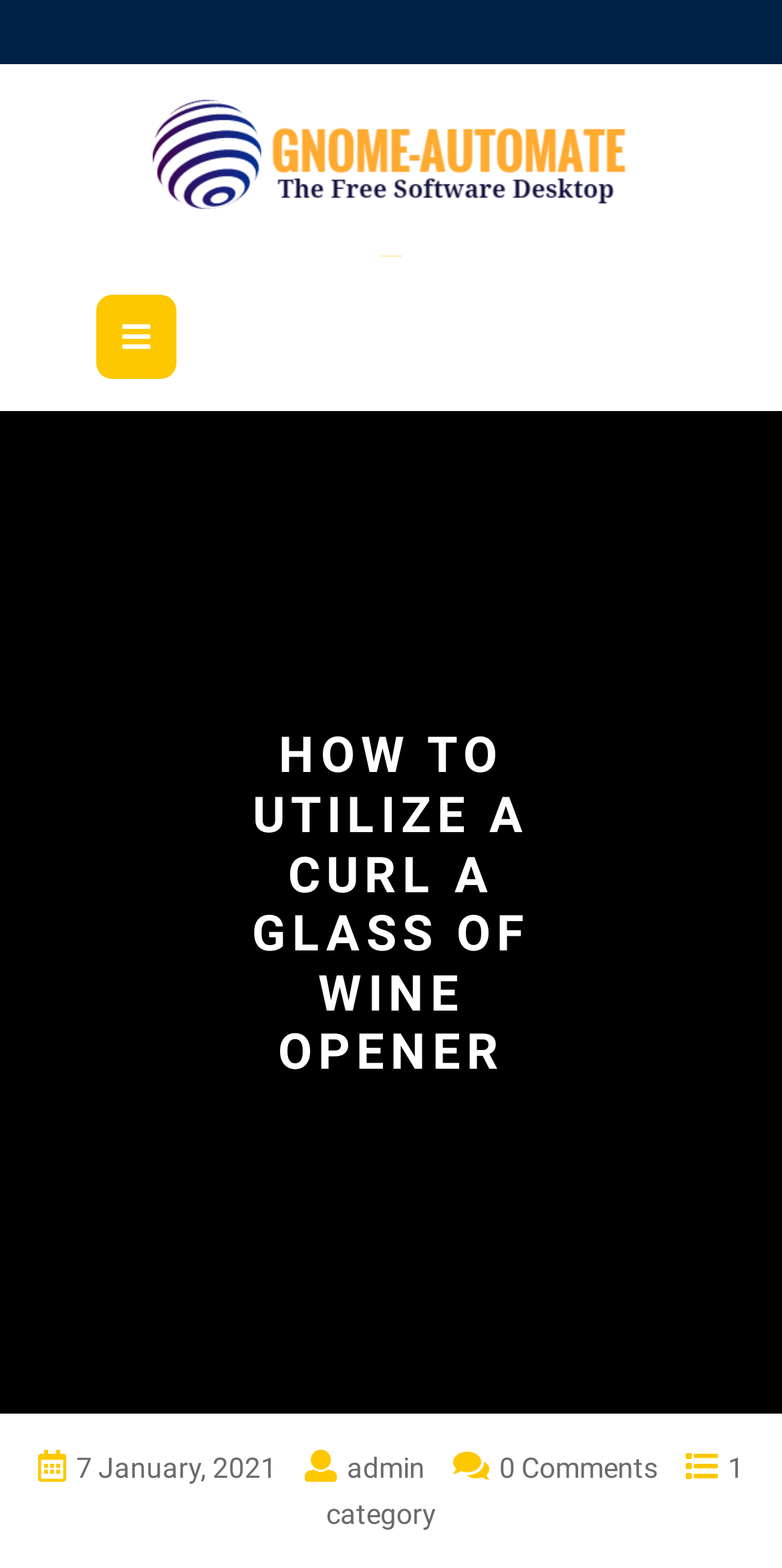Please respond to the question using a single word or phrase:
Is there an open button on the webpage?

Yes